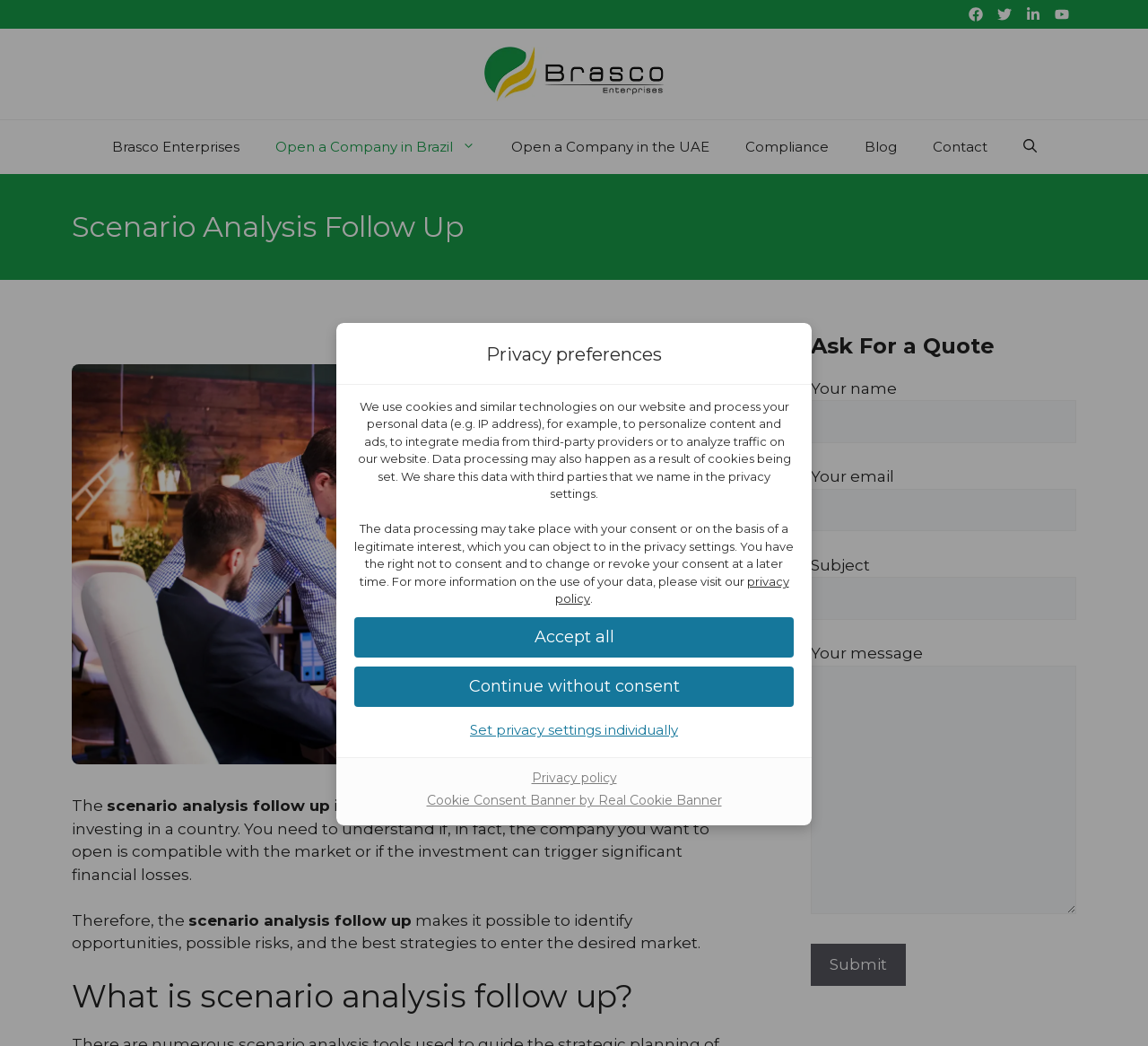Using the information in the image, give a detailed answer to the following question: What is the consequence of not consenting?

As stated in the StaticText element, if users do not consent to the processing of their personal data, they have the right to object to the data processing in the privacy settings.